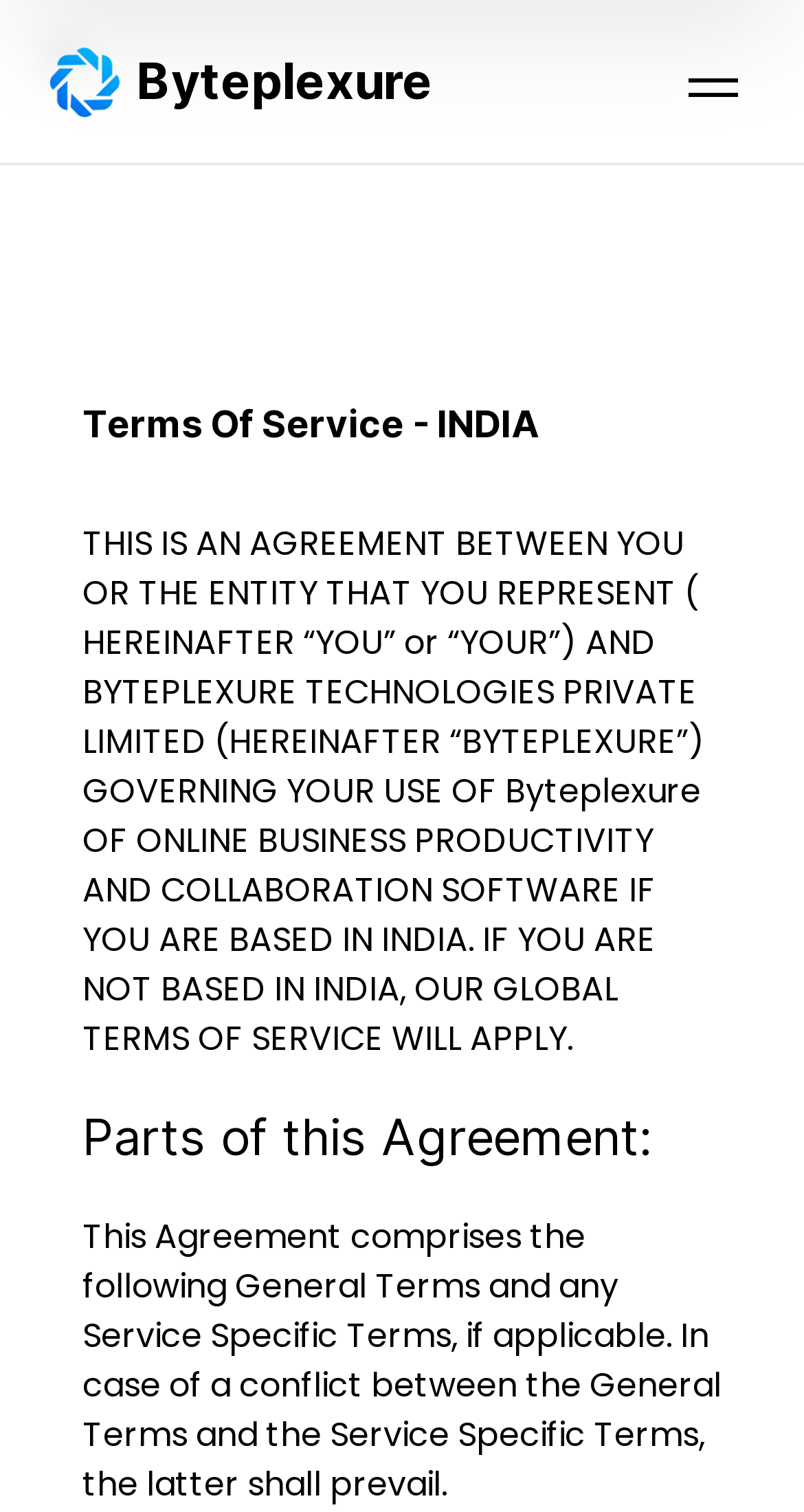Provide your answer in one word or a succinct phrase for the question: 
What is the name of the company?

Byteplexure